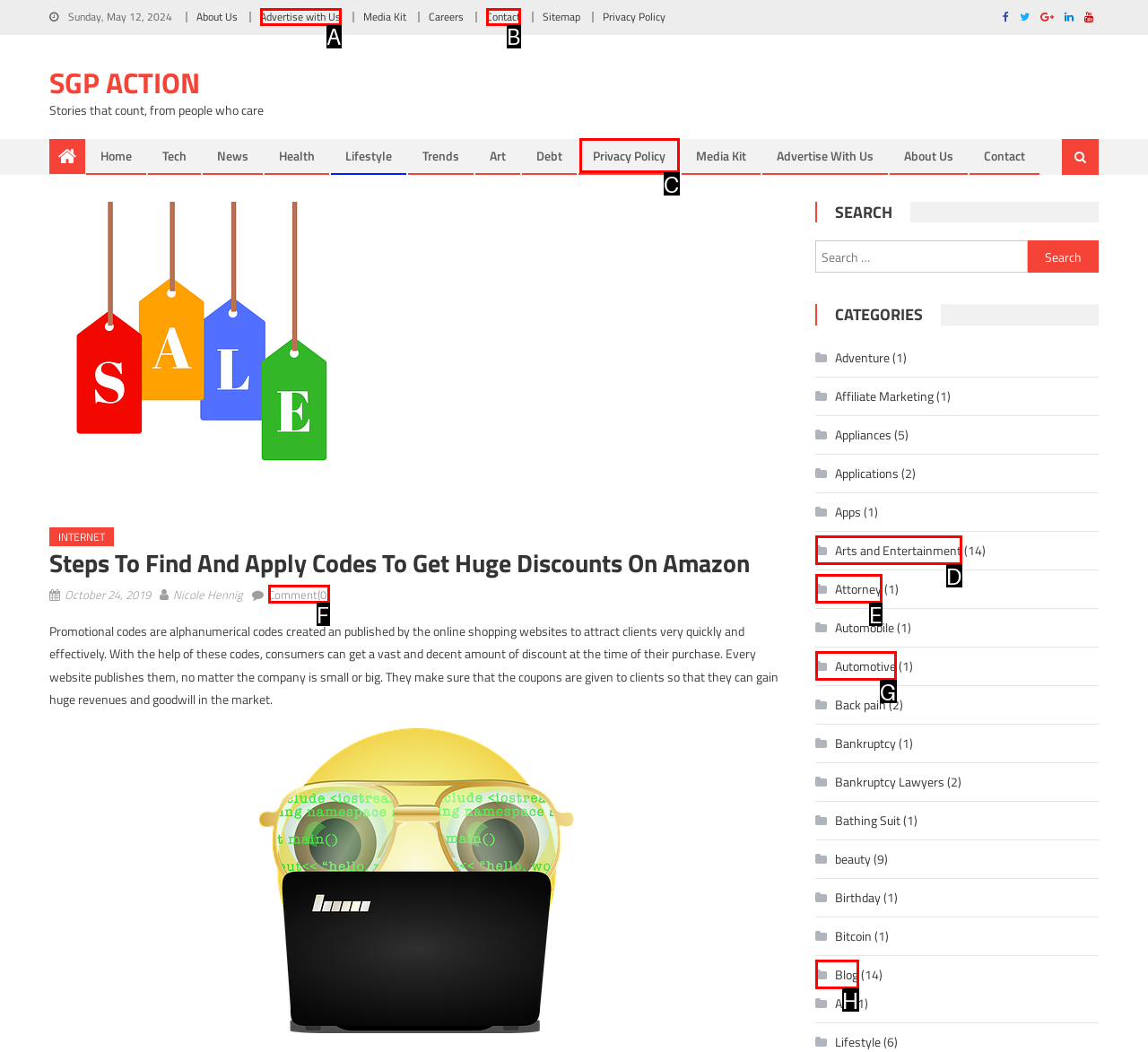Identify the bounding box that corresponds to: Advertise with Us
Respond with the letter of the correct option from the provided choices.

A